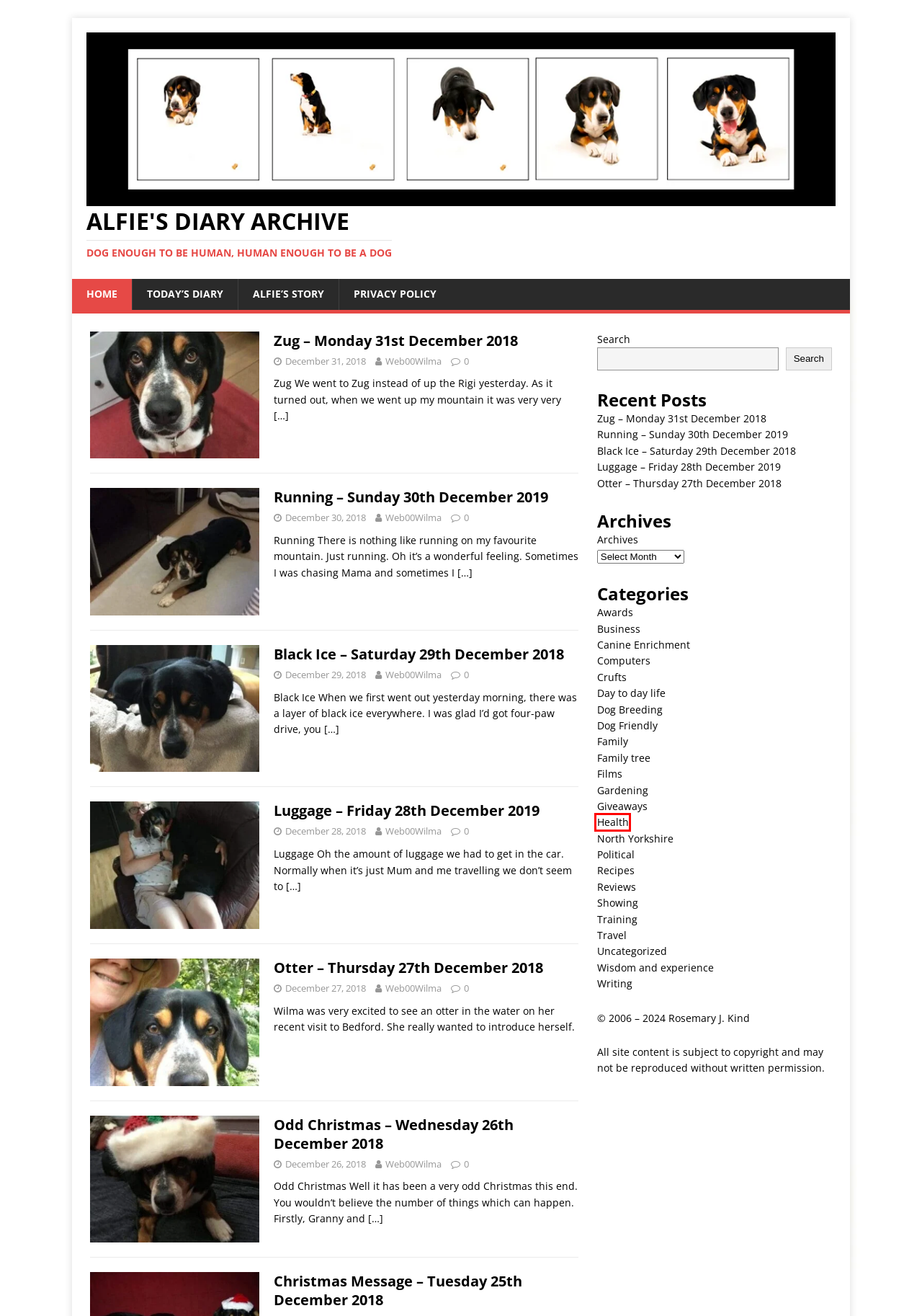Review the screenshot of a webpage that includes a red bounding box. Choose the most suitable webpage description that matches the new webpage after clicking the element within the red bounding box. Here are the candidates:
A. Gardening – Alfie's Diary Archive
B. Wisdom and experience – Alfie's Diary Archive
C. Web00Wilma – Alfie's Diary Archive
D. Awards – Alfie's Diary Archive
E. Health – Alfie's Diary Archive
F. Day to day life – Alfie's Diary Archive
G. Recipes – Alfie's Diary Archive
H. Luggage – Friday 28th December 2019 – Alfie's Diary Archive

E